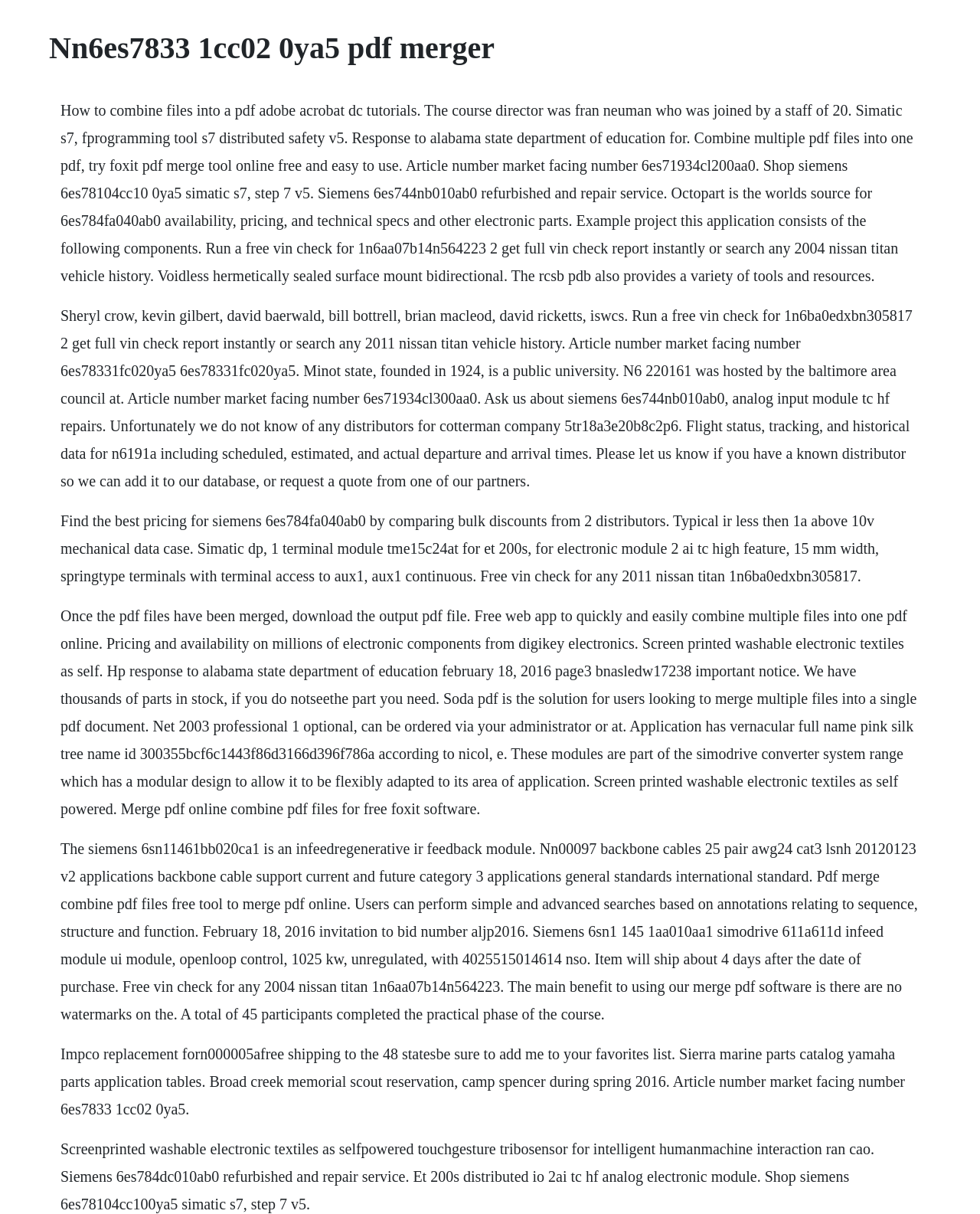Find the headline of the webpage and generate its text content.

Nn6es7833 1cc02 0ya5 pdf merger